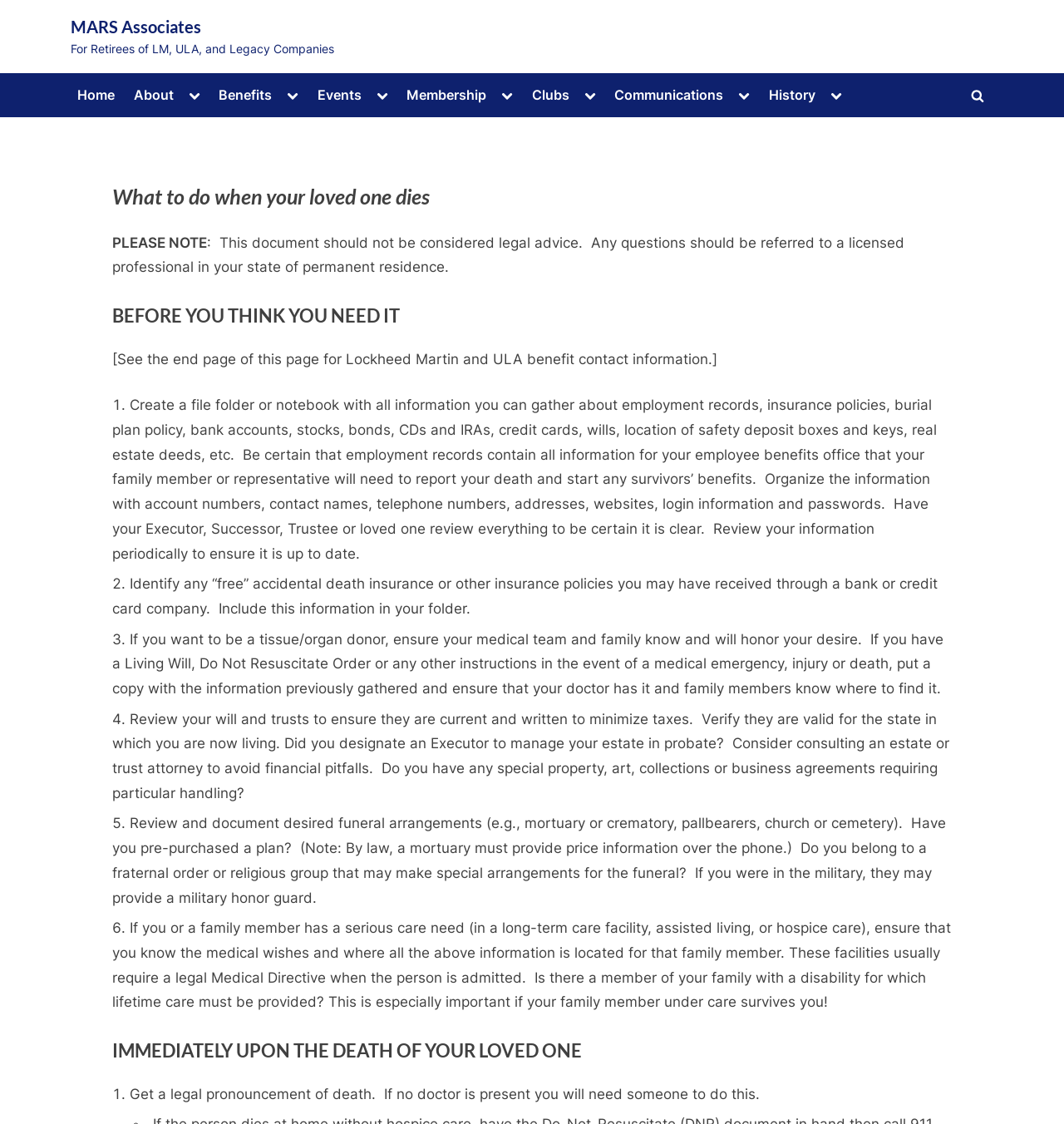Locate the bounding box coordinates of the clickable element to fulfill the following instruction: "Toggle the 'About' sub-menu". Provide the coordinates as four float numbers between 0 and 1 in the format [left, top, right, bottom].

[0.119, 0.071, 0.169, 0.099]